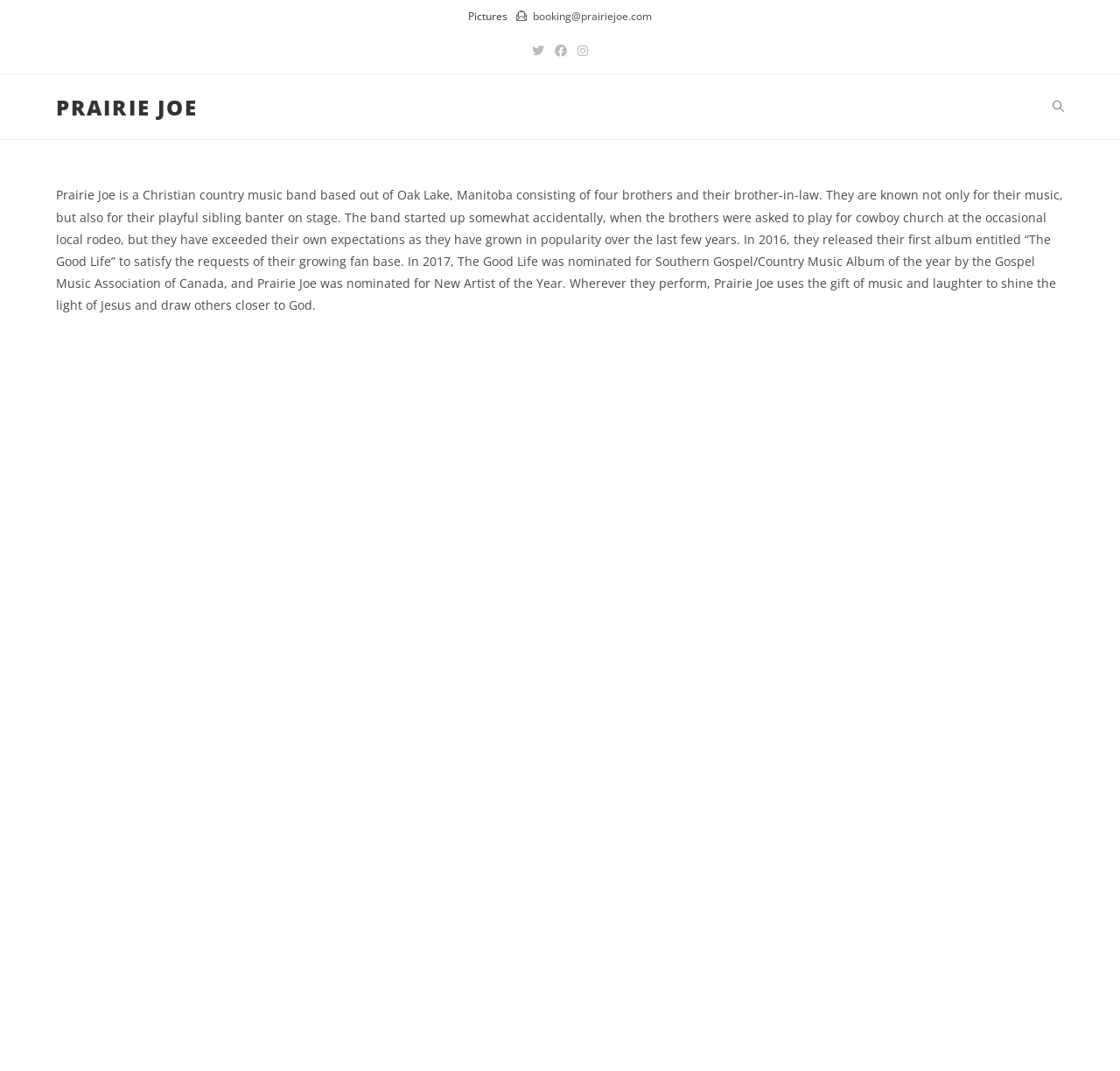Find the bounding box coordinates for the HTML element specified by: "Electrical and Computer Engineering".

None